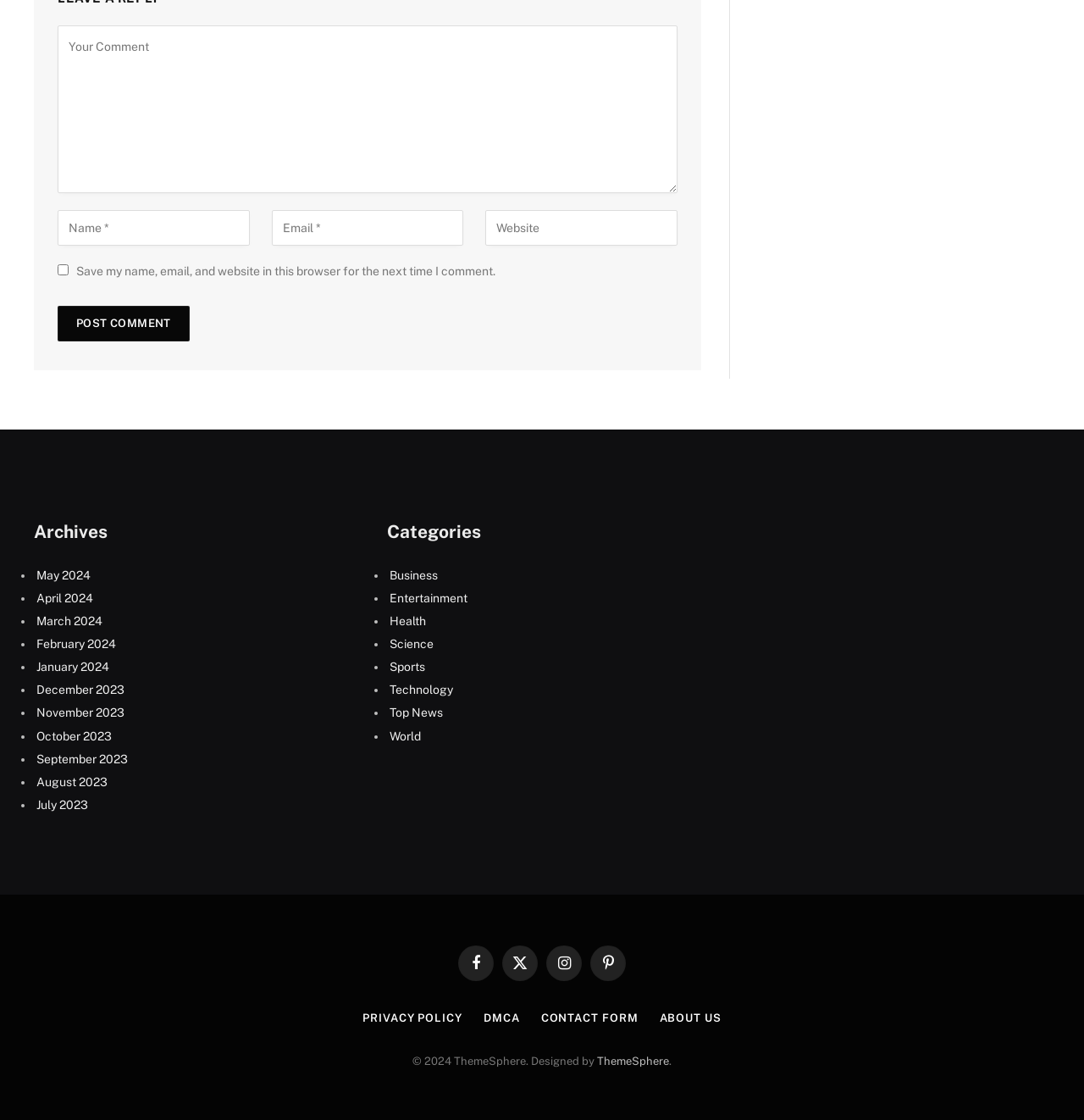What social media platforms are linked on the webpage?
Based on the content of the image, thoroughly explain and answer the question.

The webpage has links to various social media platforms, including Facebook, Twitter, Instagram, and Pinterest. These links are likely used to connect users to the webpage's social media presence.